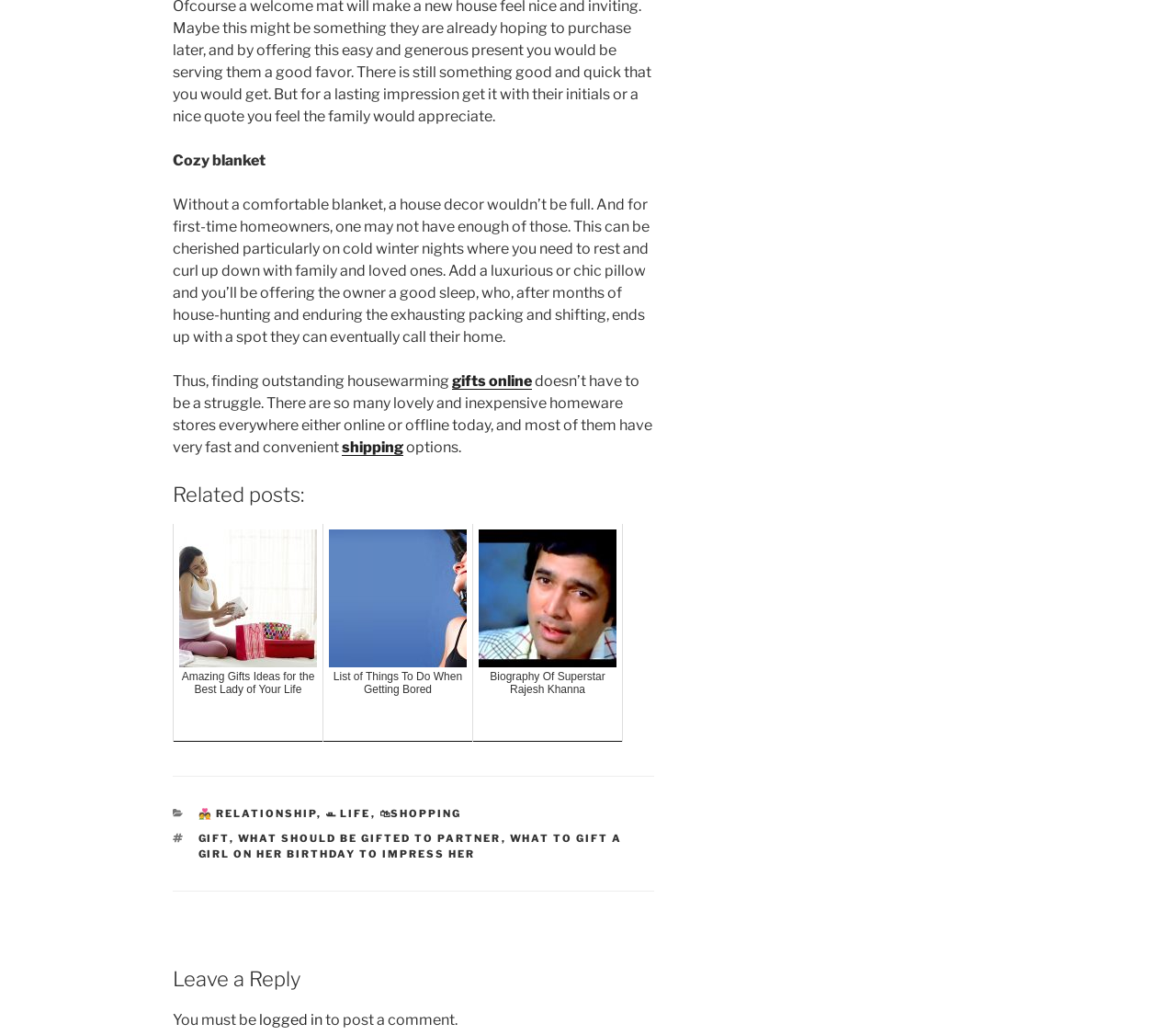Specify the bounding box coordinates of the area that needs to be clicked to achieve the following instruction: "Click on 'gifts online'".

[0.384, 0.359, 0.452, 0.376]